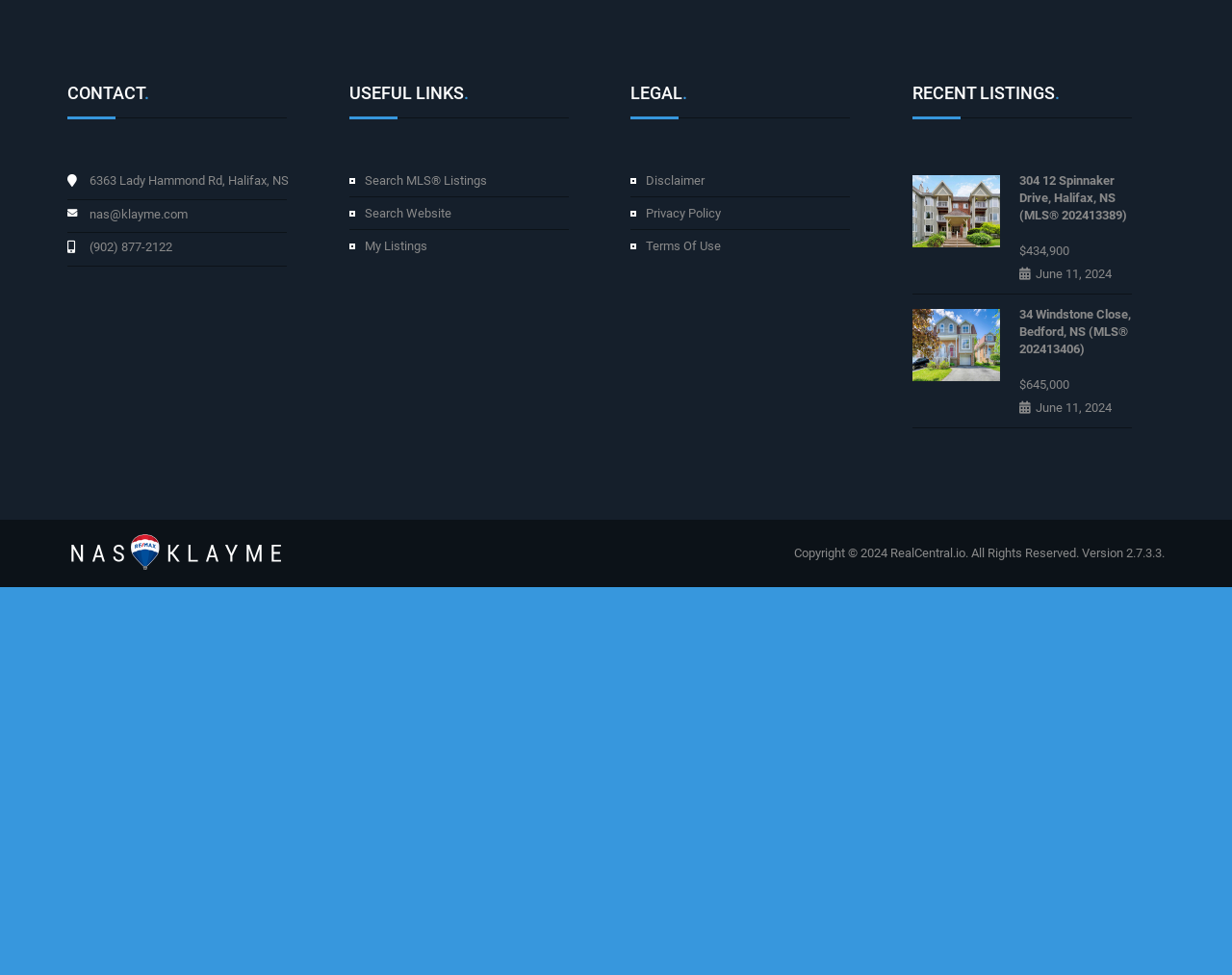What is the contact email address?
Provide an in-depth and detailed explanation in response to the question.

The contact email address can be found in the 'CONTACT' section, which is located at the top of the webpage. The email address is 'nas@klayme.com', which is a link that can be clicked to send an email.